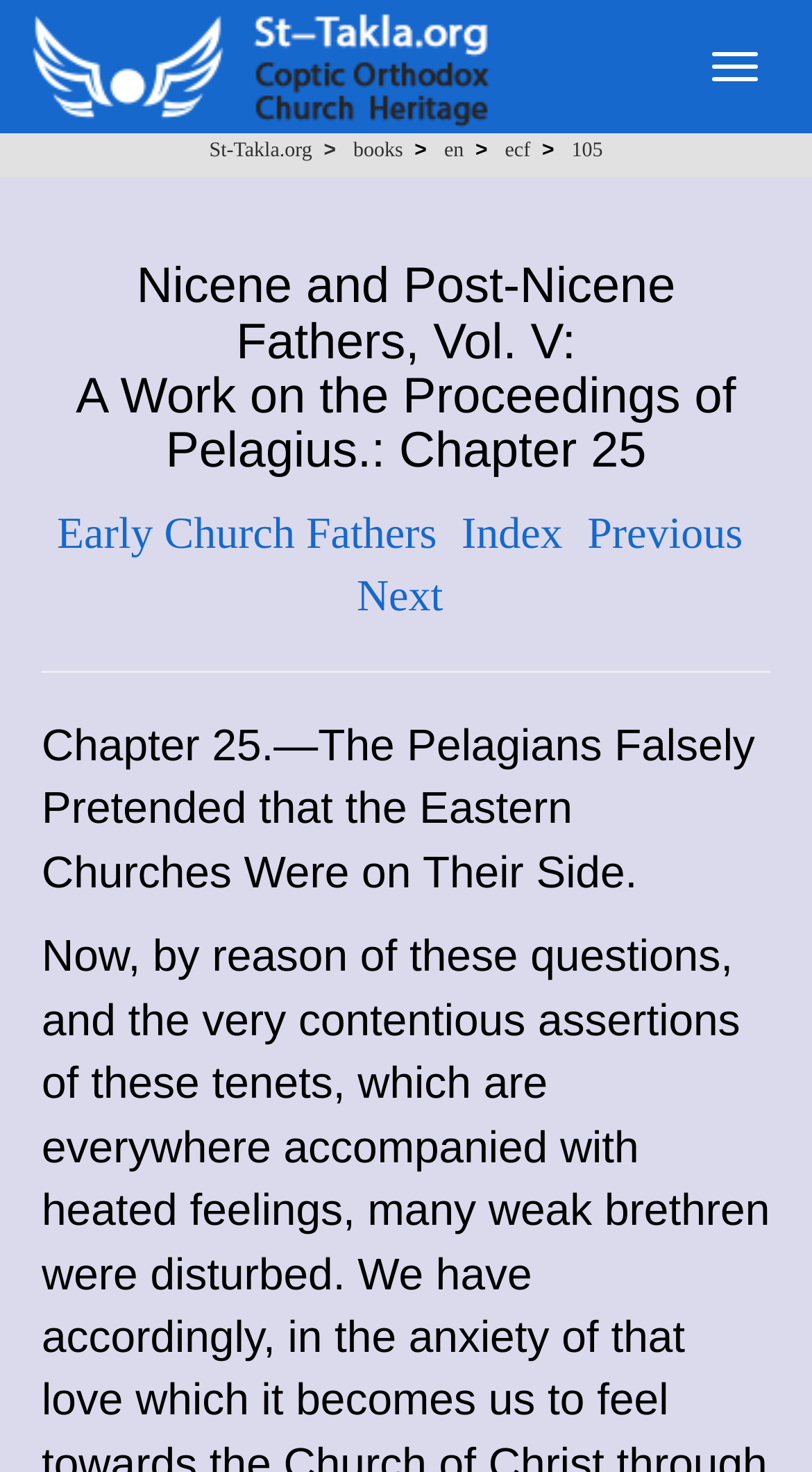Please locate the bounding box coordinates of the region I need to click to follow this instruction: "Go to books".

[0.435, 0.095, 0.496, 0.11]